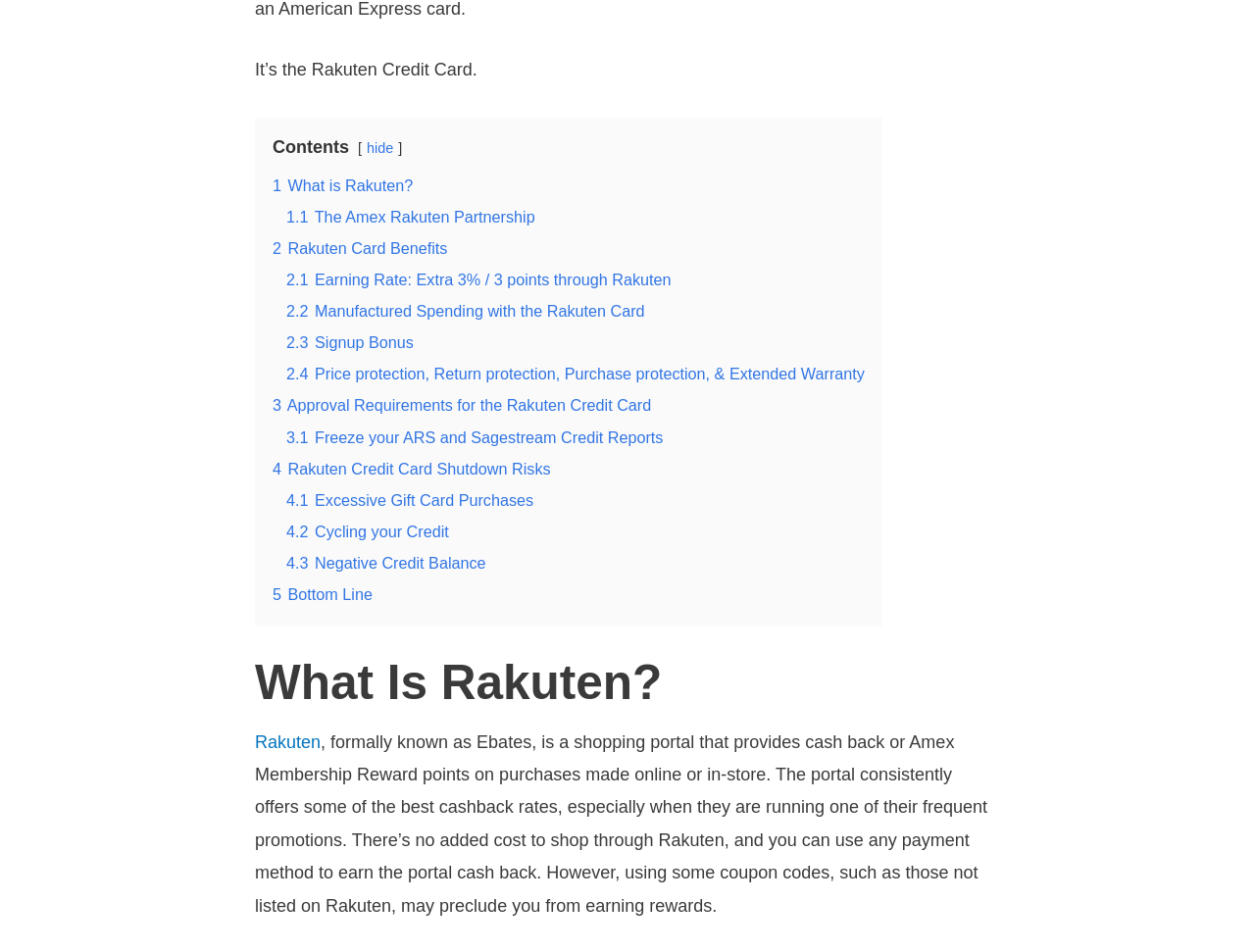What is Rakuten formally known as? Observe the screenshot and provide a one-word or short phrase answer.

Ebates